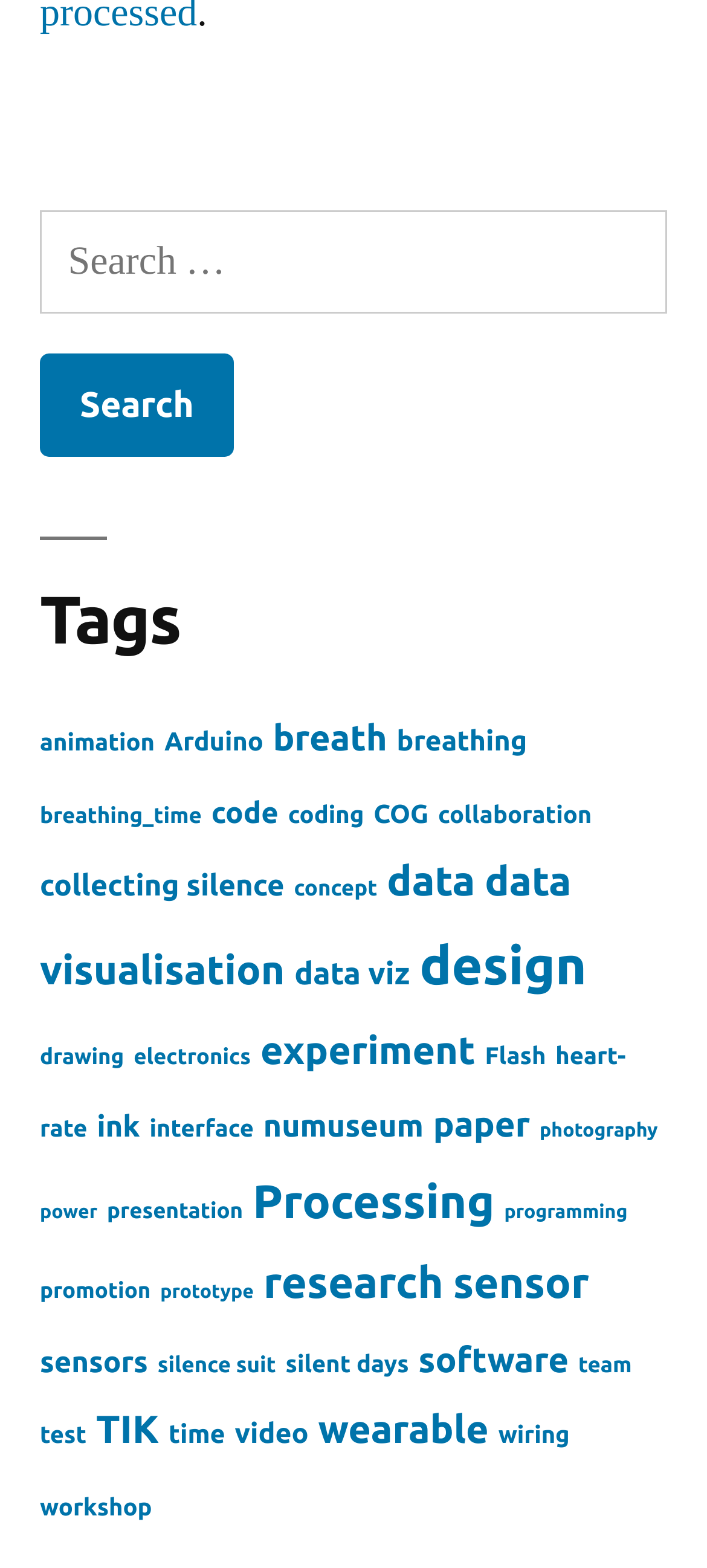Please specify the bounding box coordinates of the area that should be clicked to accomplish the following instruction: "Browse the 'design' category". The coordinates should consist of four float numbers between 0 and 1, i.e., [left, top, right, bottom].

[0.593, 0.597, 0.83, 0.635]